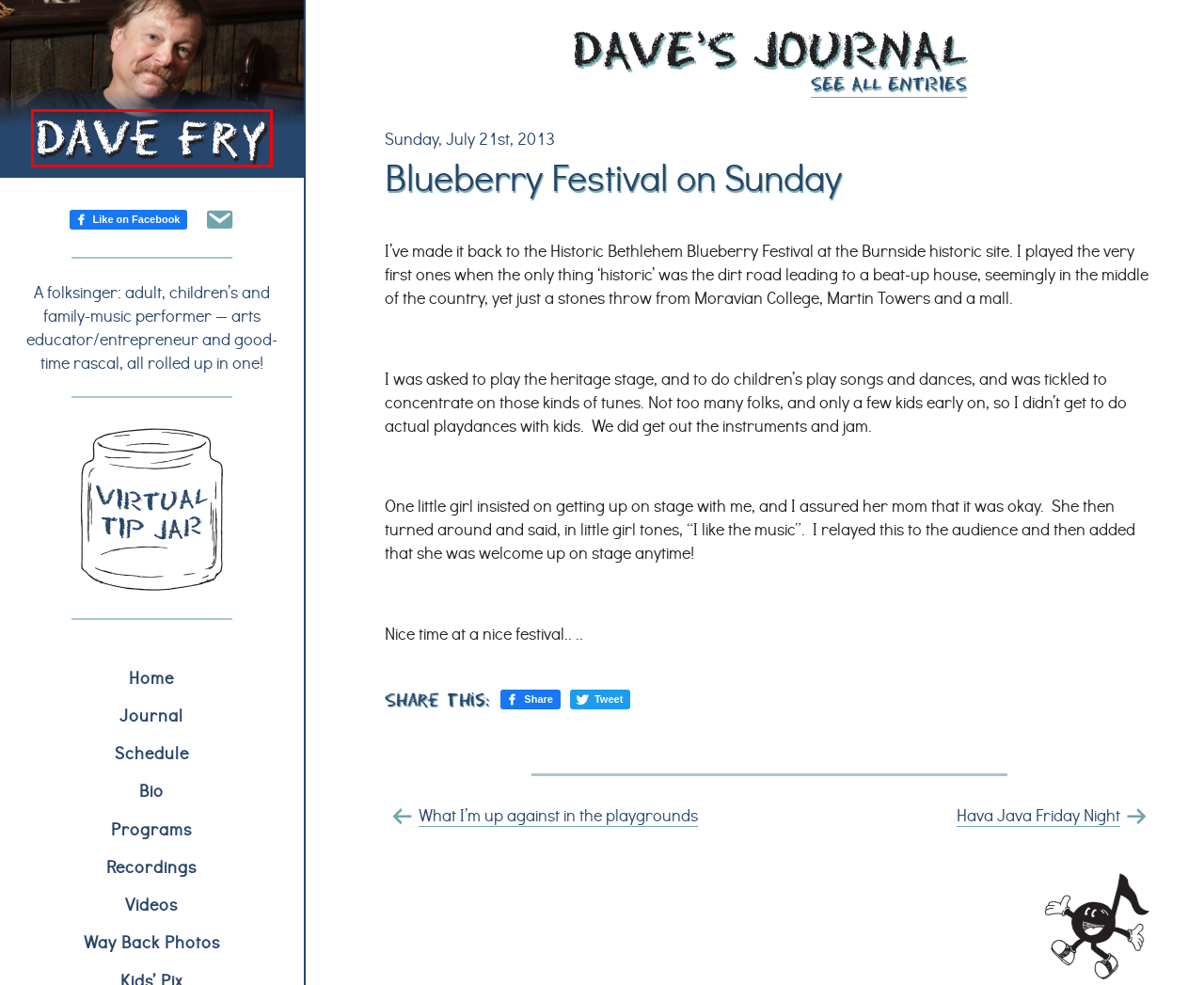You have a screenshot showing a webpage with a red bounding box highlighting an element. Choose the webpage description that best fits the new webpage after clicking the highlighted element. The descriptions are:
A. About Dave Fry • Performer Bio
B. Dave Fry's Way Back Photo Gallery
C. Dave's Journal • Dave Fry Music
D. Donate
E. Videos • Dave Fry Music
F. Educational and Other Musical Programs • Dave Fry Music
G. Recordings • Dave Fry Music
H. Dave Fry Music • Folksinger, Adult and Children's Music Performer

H